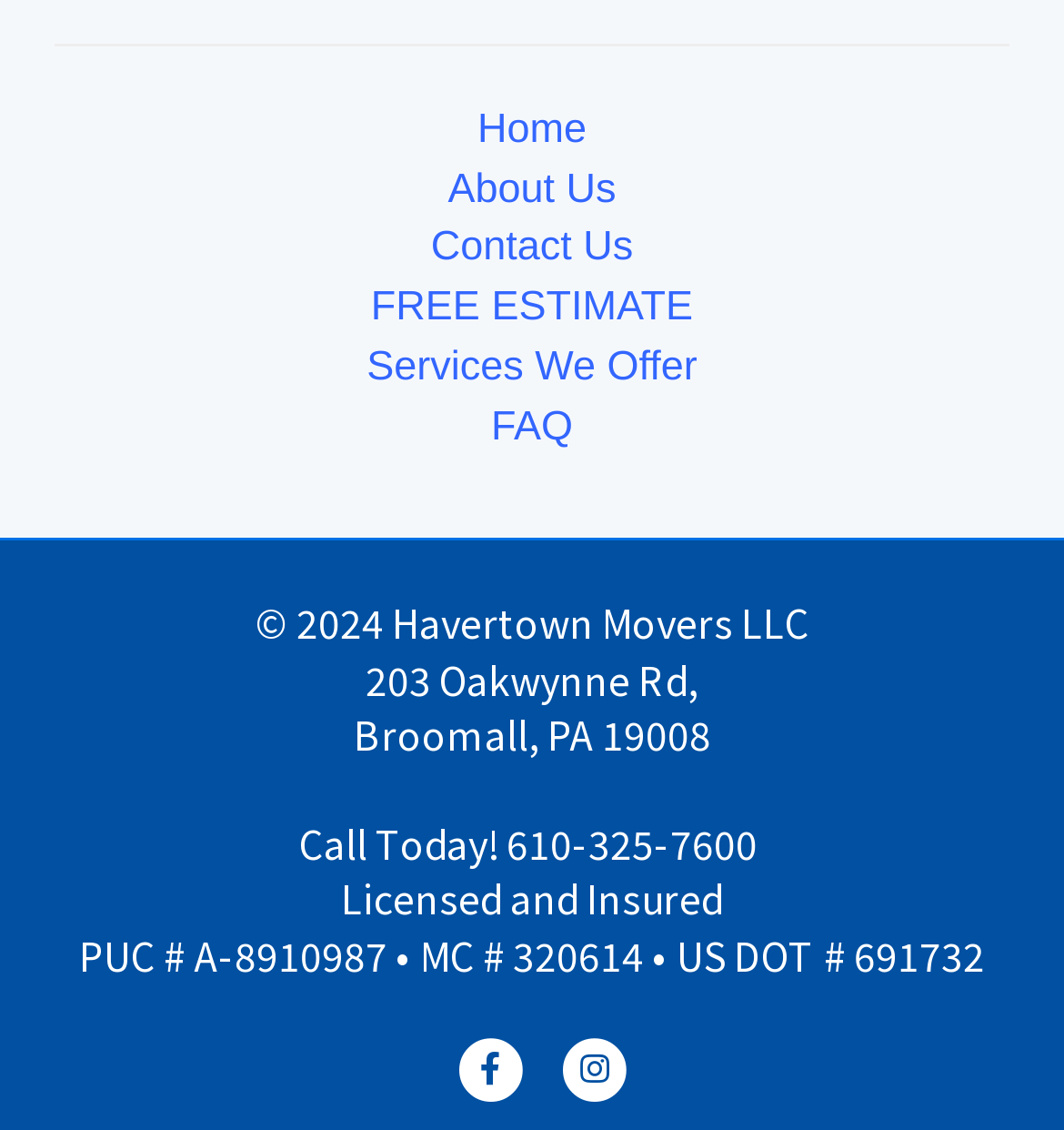How many social media links are there?
Look at the screenshot and provide an in-depth answer.

I counted the number of social media links in the footer section, which are 'Facebook' and 'Instagram', totaling 2 links.